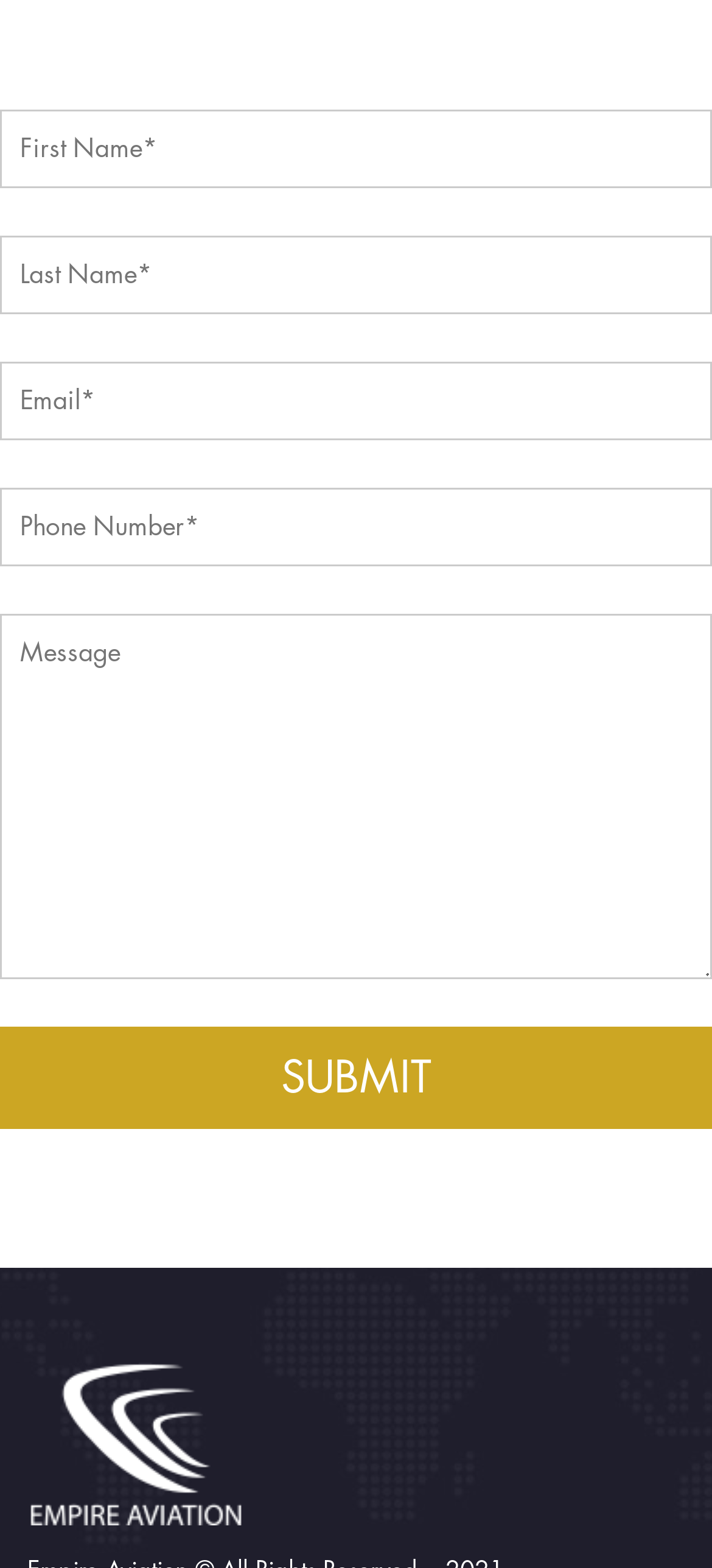Please answer the following question using a single word or phrase: 
How many text fields are there in the form?

5